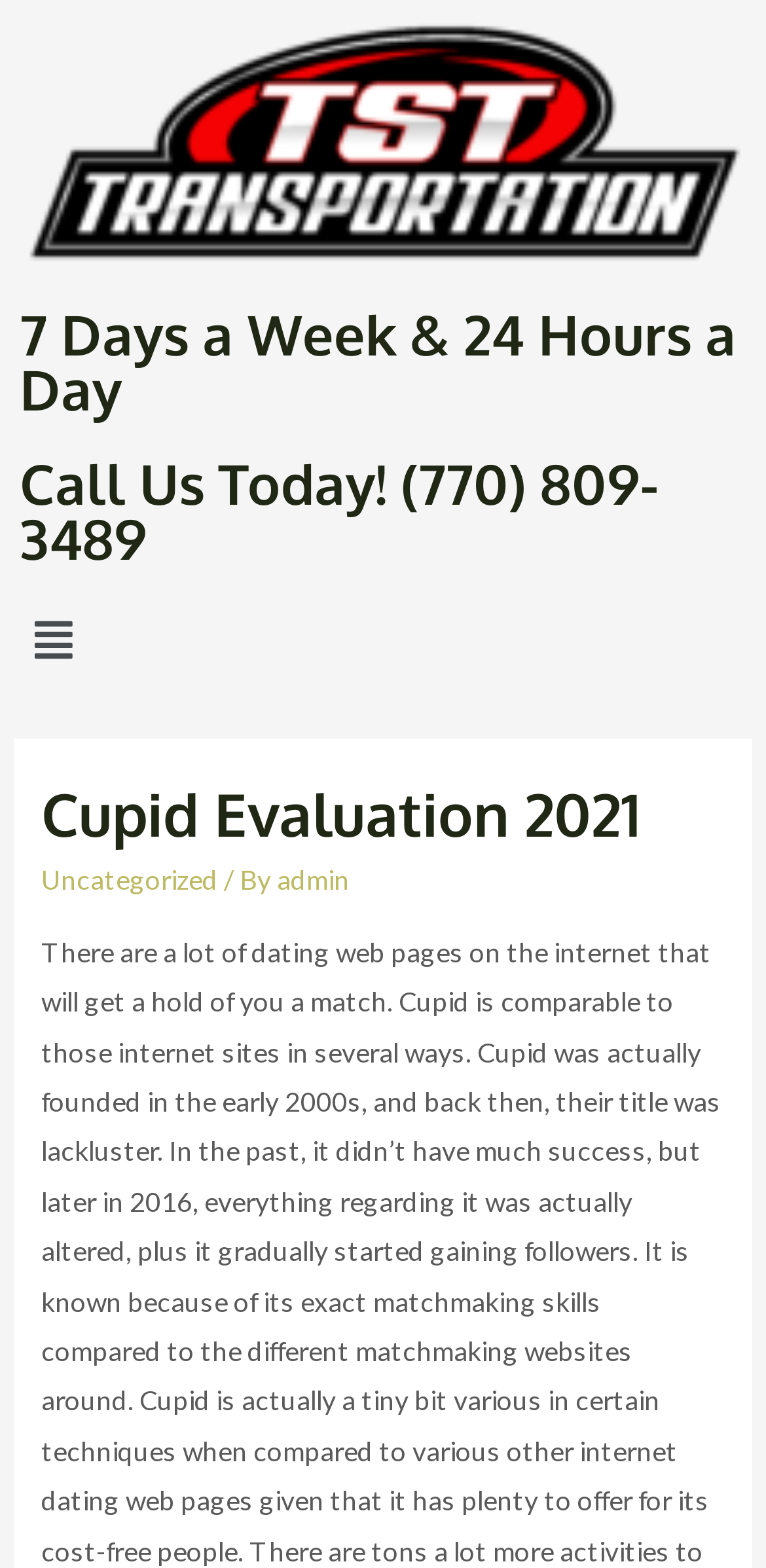Please determine the headline of the webpage and provide its content.

Cupid Evaluation 2021